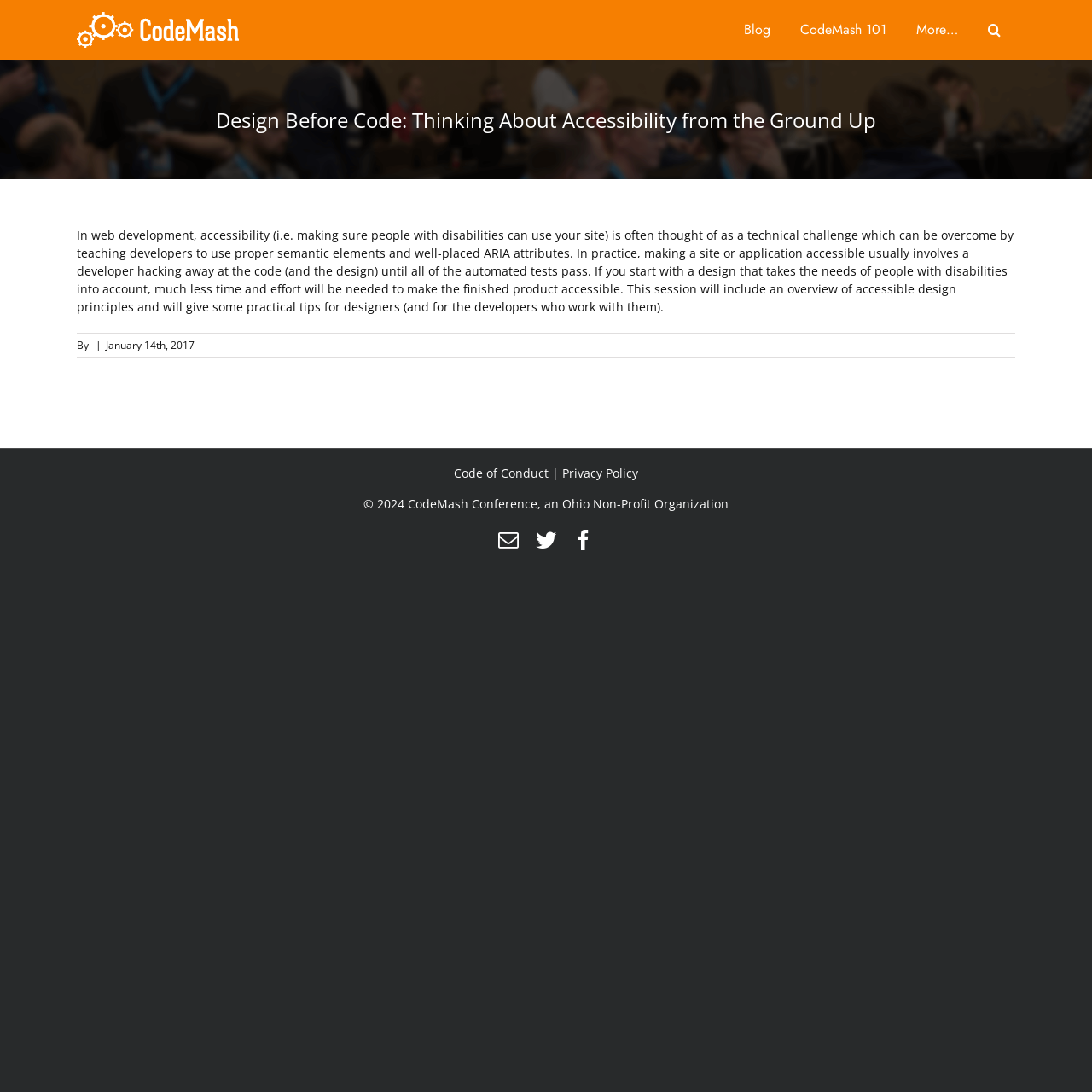Please answer the following question using a single word or phrase: What is the main topic of the article?

Accessibility in web development